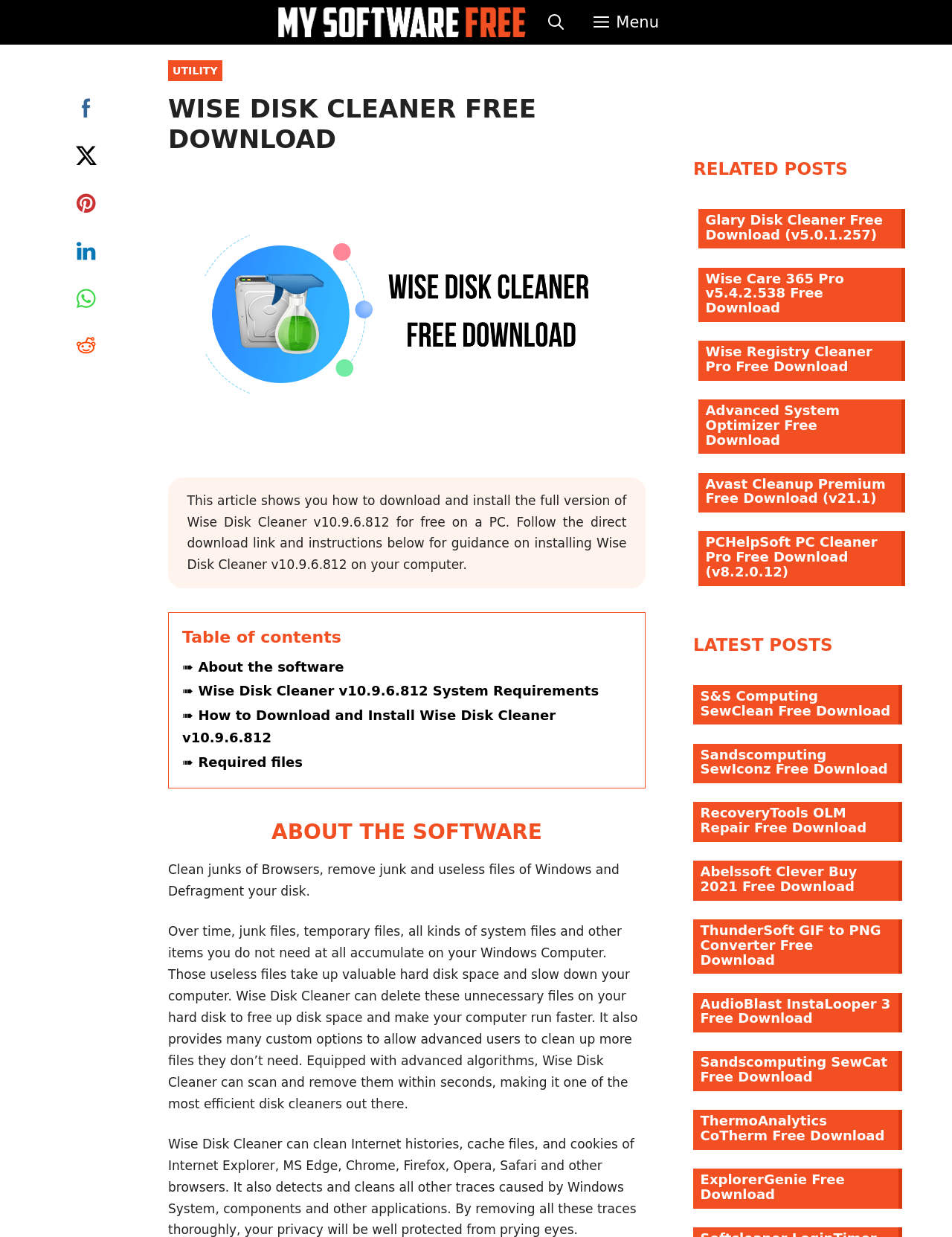Provide the bounding box coordinates for the area that should be clicked to complete the instruction: "View 'RELATED POSTS'".

[0.725, 0.126, 0.894, 0.145]